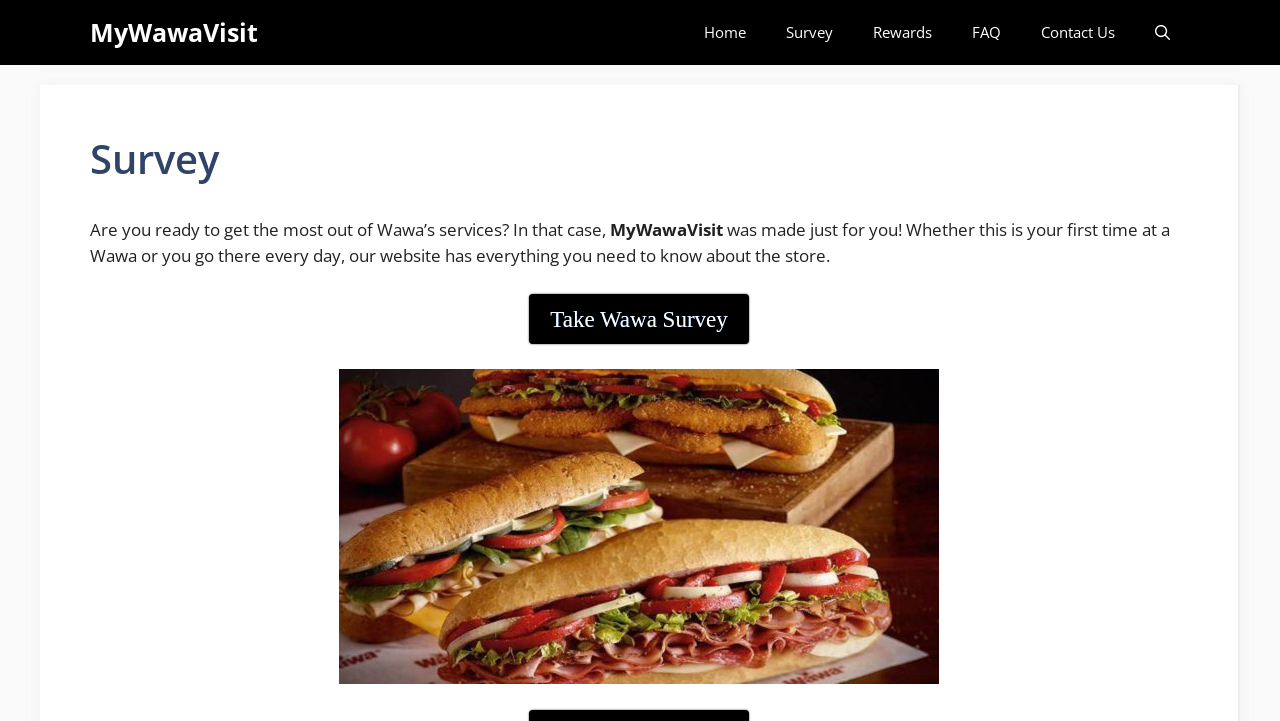Create a detailed description of the webpage's content and layout.

The webpage appears to be a survey page for Wawa's services, specifically designed for users to get the most out of their services. At the top, there is a primary navigation bar with five links: "MyWawaVisit", "Home", "Survey", "Rewards", and "FAQ", followed by a "Contact Us" link and an "Open search" button. 

Below the navigation bar, there is a header section with a heading that reads "Survey". 

The main content of the page starts with a paragraph of text that spans across the top half of the page, which introduces the purpose of the MyWawaVisit website. The text is divided into three sections, with the middle section highlighted as "MyWawaVisit". 

To the right of the text, there is a call-to-action link "Take Wawa Survey" that encourages users to participate in the survey. 

Below the text and the call-to-action link, there is a large image that occupies most of the bottom half of the page, which appears to be a logo or a graphic related to MyWawaVisit.